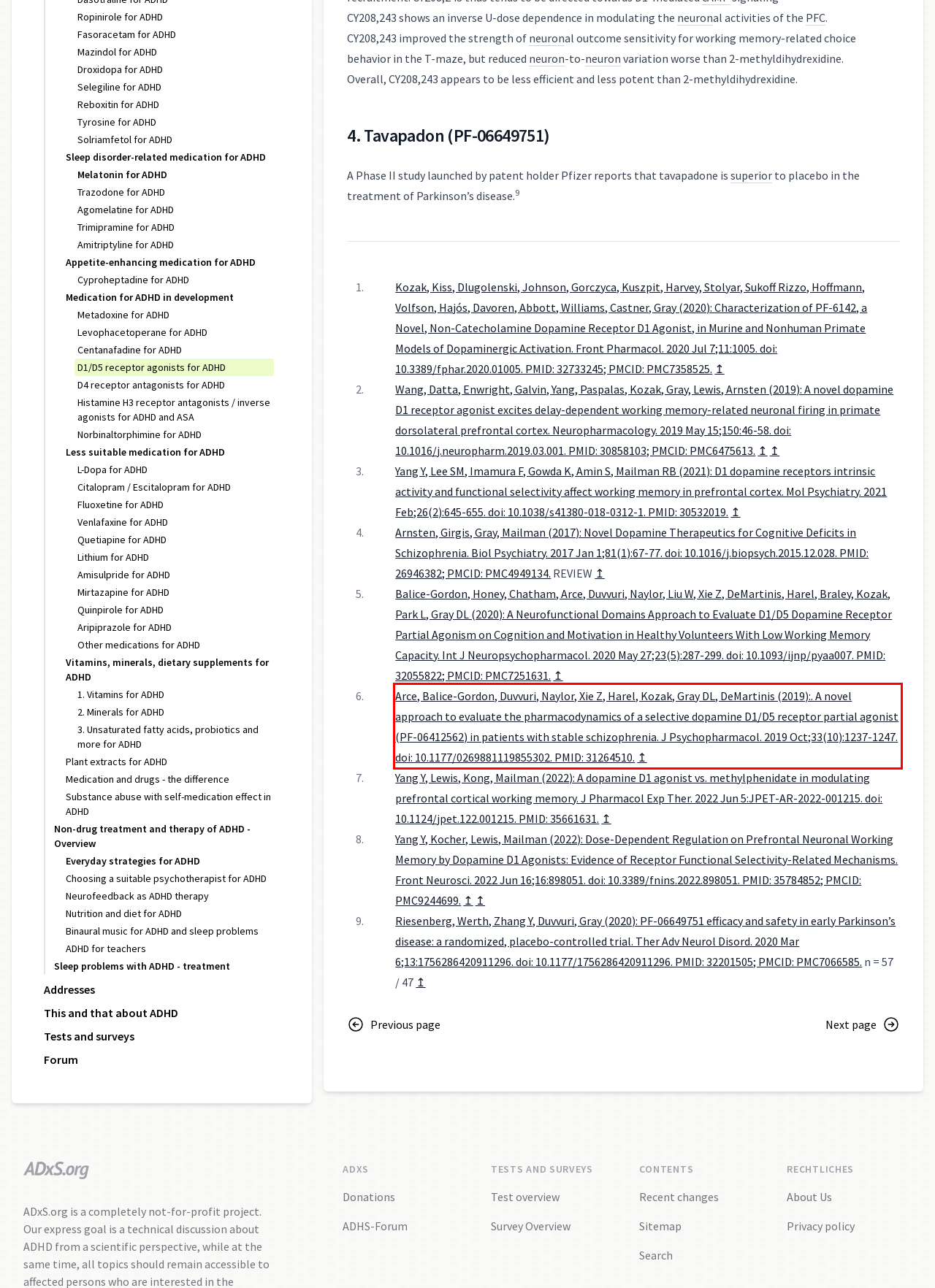Look at the webpage screenshot and recognize the text inside the red bounding box.

Arce, Balice-Gordon, Duvvuri, Naylor, Xie Z, Harel, Kozak, Gray DL, DeMartinis (2019):. A novel approach to evaluate the pharmacodynamics of a selective dopamine D1/D5 receptor partial agonist (PF-06412562) in patients with stable schizophrenia. J Psychopharmacol. 2019 Oct;33(10):1237-1247. doi: 10.1177/0269881119855302. PMID: 31264510. ↥